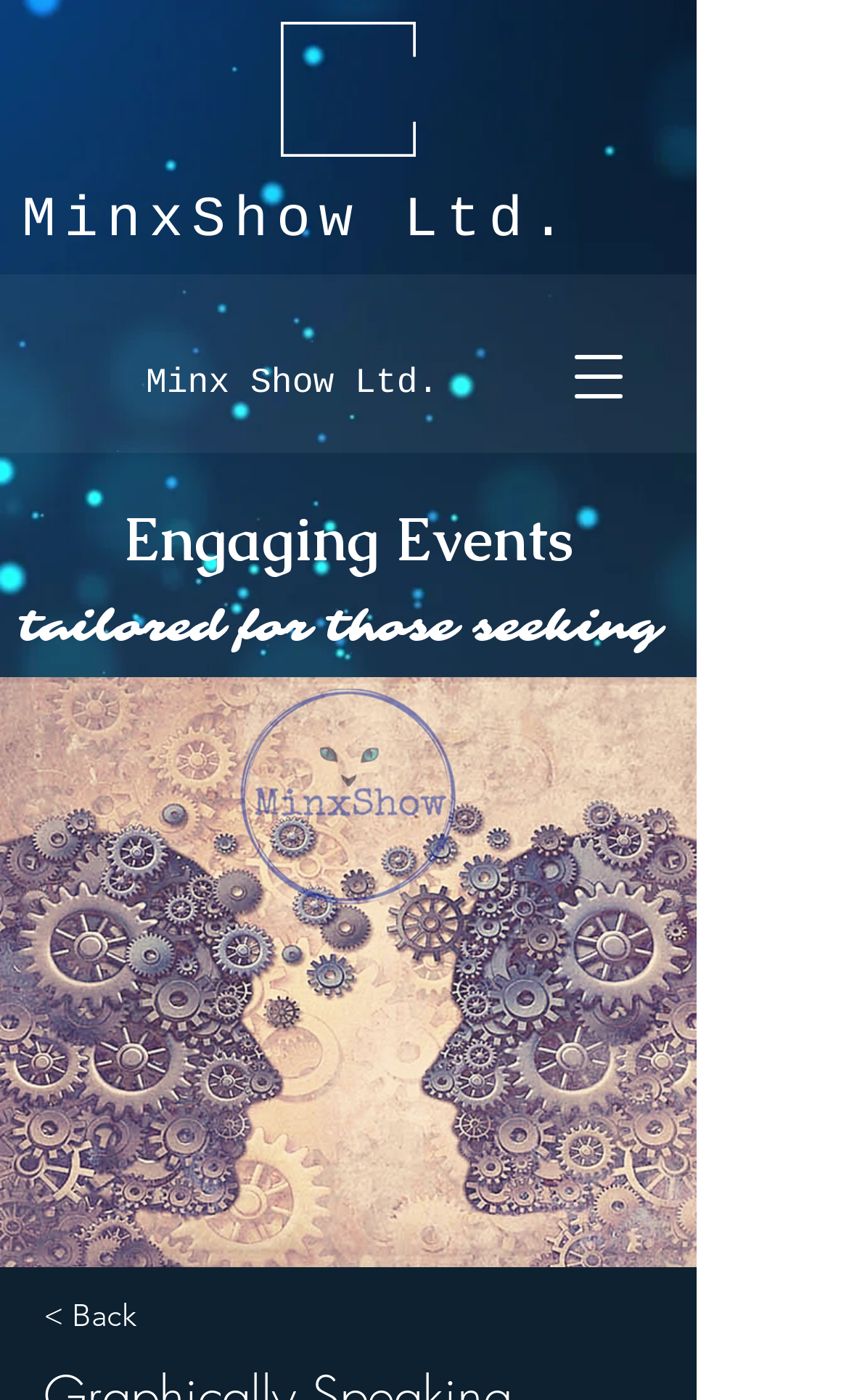Bounding box coordinates are specified in the format (top-left x, top-left y, bottom-right x, bottom-right y). All values are floating point numbers bounded between 0 and 1. Please provide the bounding box coordinate of the region this sentence describes: < Back

[0.051, 0.917, 0.359, 0.965]